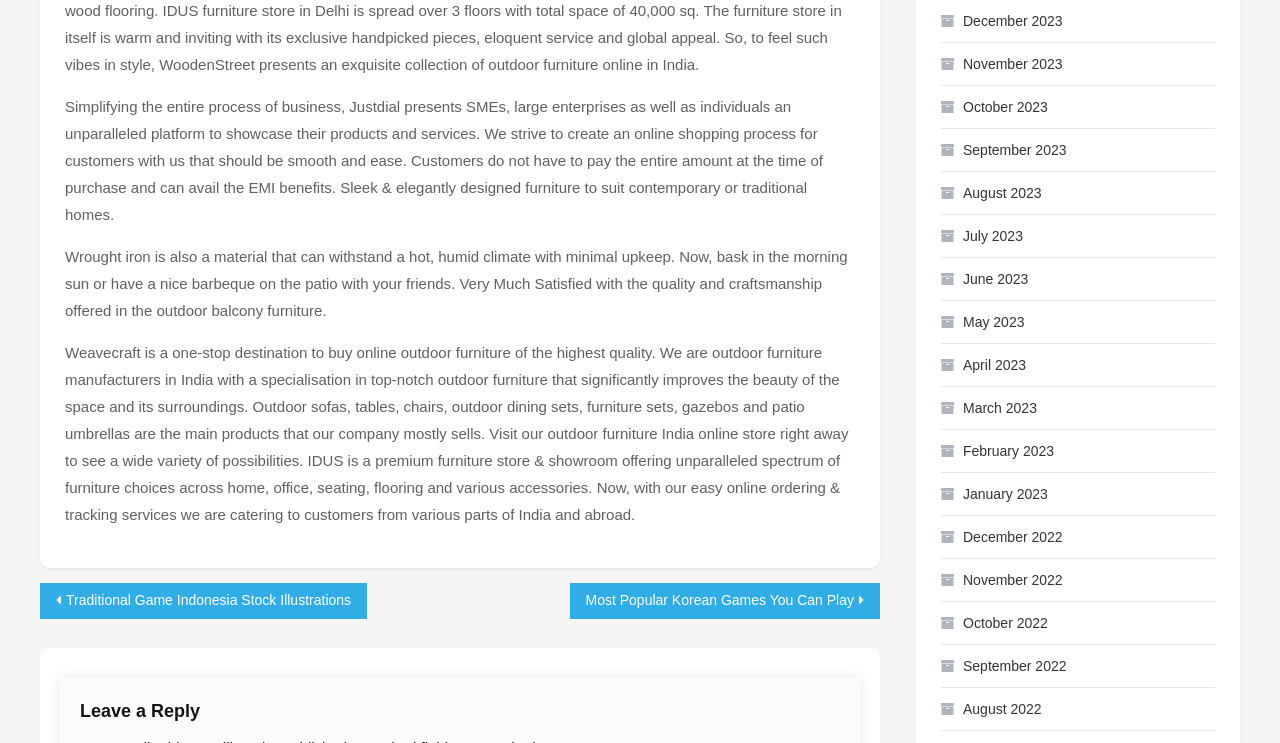Identify the bounding box coordinates of the region that needs to be clicked to carry out this instruction: "Click on 'December 2023'". Provide these coordinates as four float numbers ranging from 0 to 1, i.e., [left, top, right, bottom].

[0.735, 0.007, 0.83, 0.05]